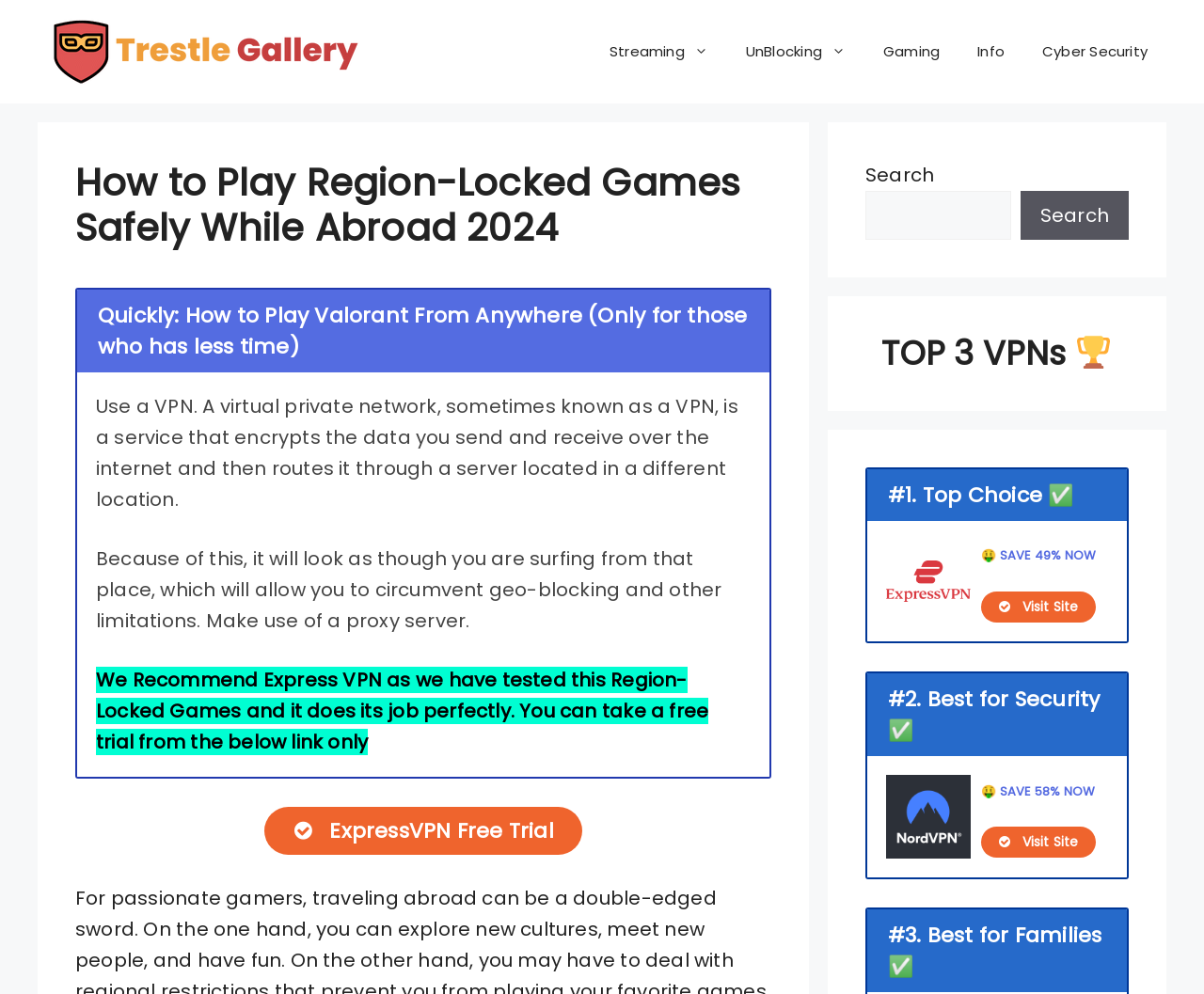Predict the bounding box coordinates of the area that should be clicked to accomplish the following instruction: "Search for something". The bounding box coordinates should consist of four float numbers between 0 and 1, i.e., [left, top, right, bottom].

[0.719, 0.192, 0.84, 0.241]